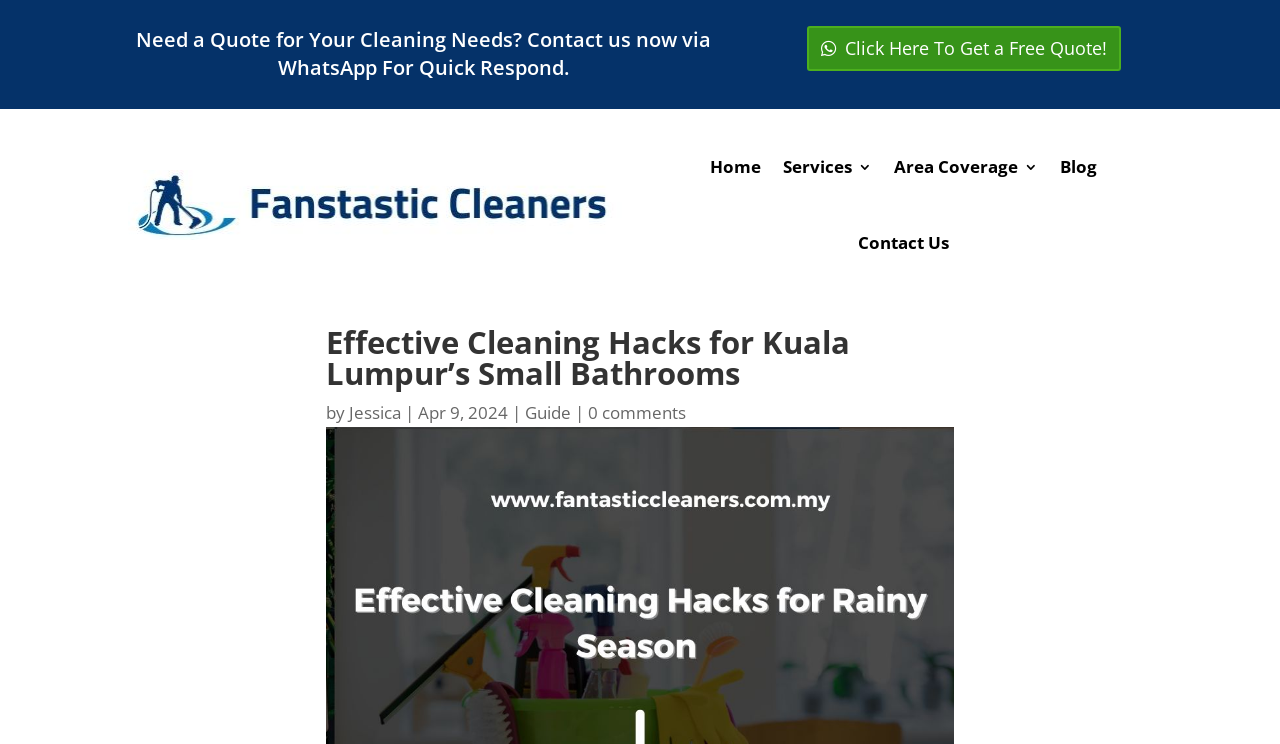Provide a one-word or brief phrase answer to the question:
What is the topic of the blog post?

Cleaning Hacks for Small Bathrooms